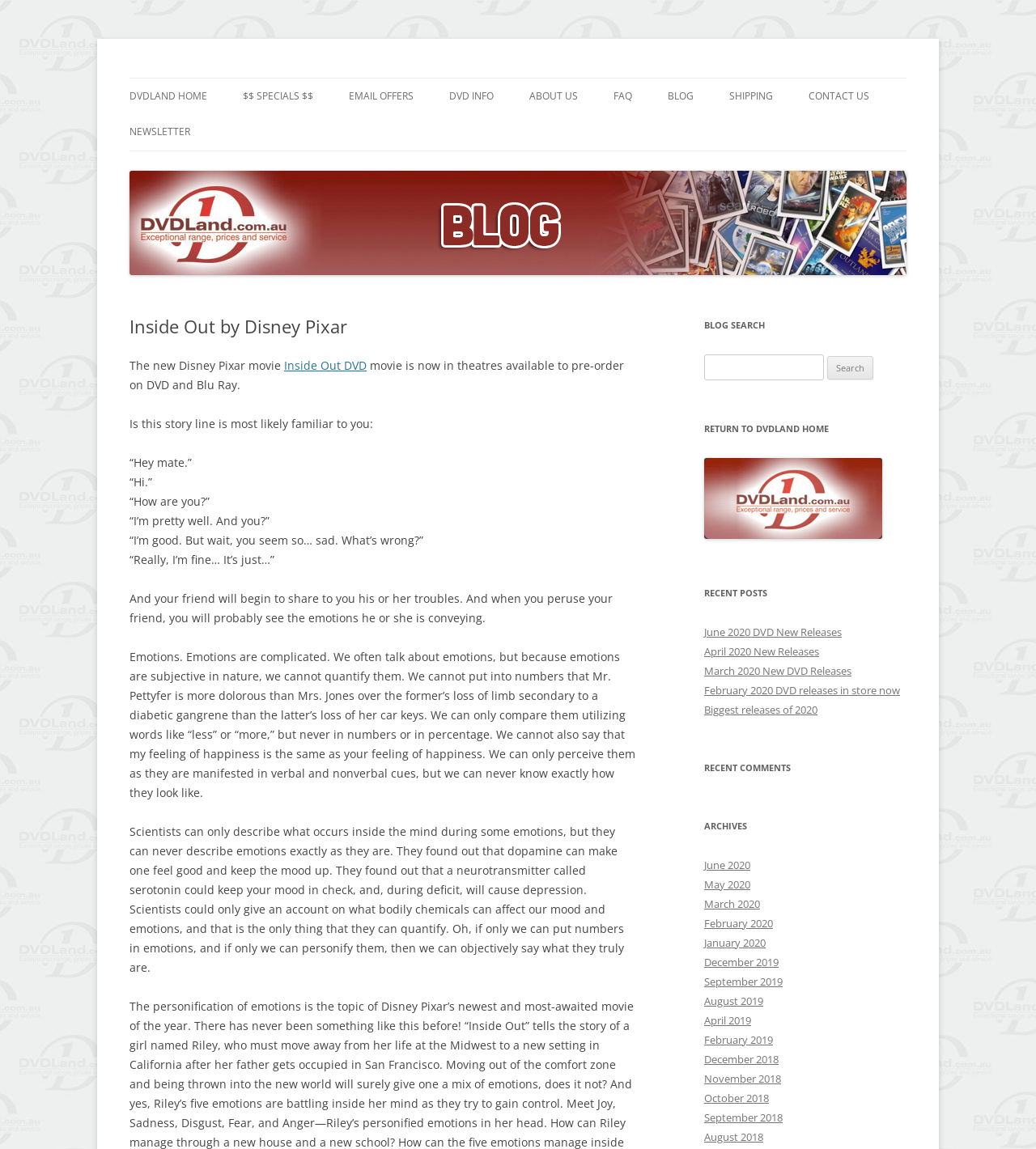What is the name of the blog?
Please answer using one word or phrase, based on the screenshot.

DVDLand Blog